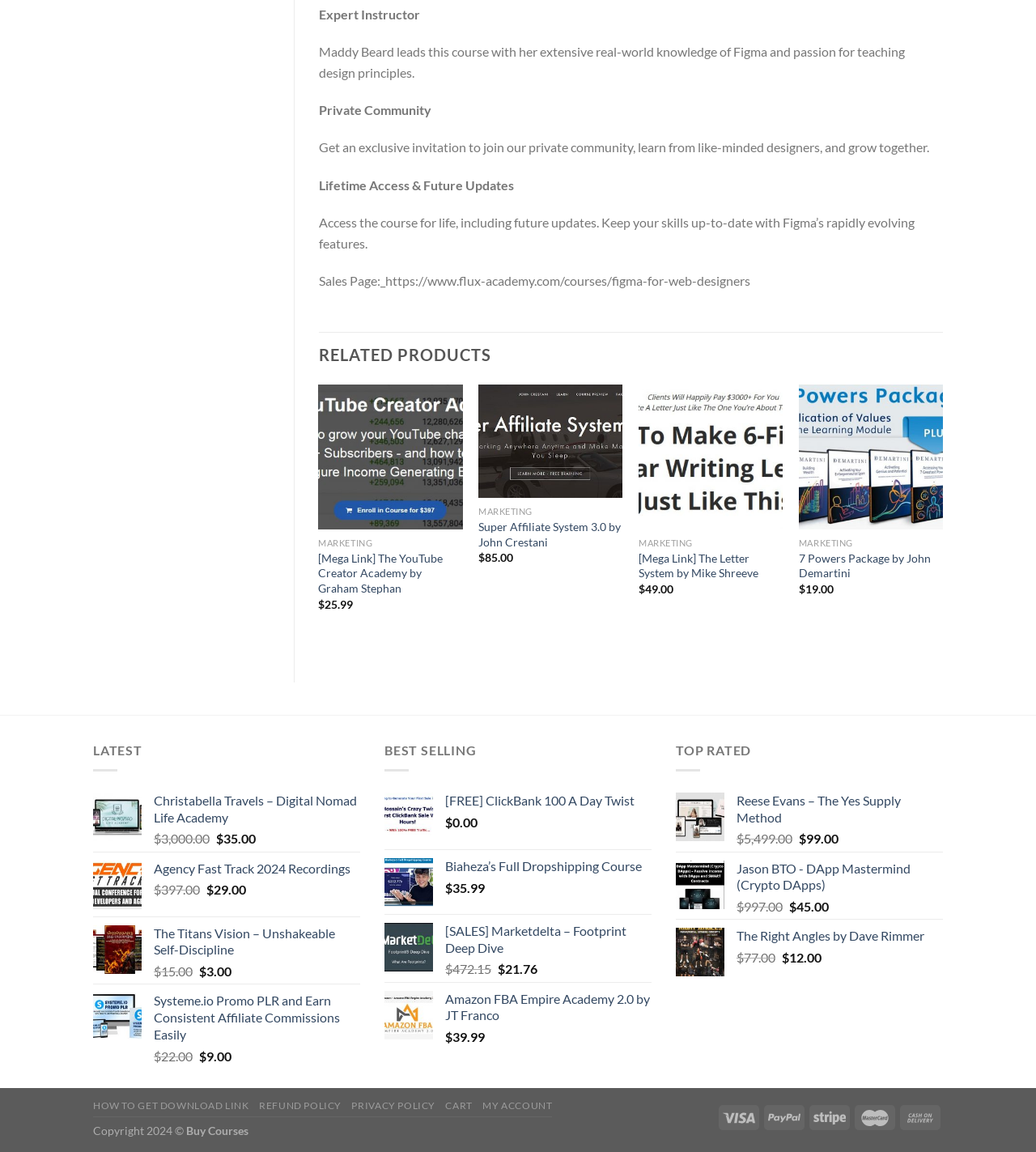Given the element description, predict the bounding box coordinates in the format (top-left x, top-left y, bottom-right x, bottom-right y), using floating point numbers between 0 and 1: Add to wishlist

[0.25, 0.368, 0.28, 0.389]